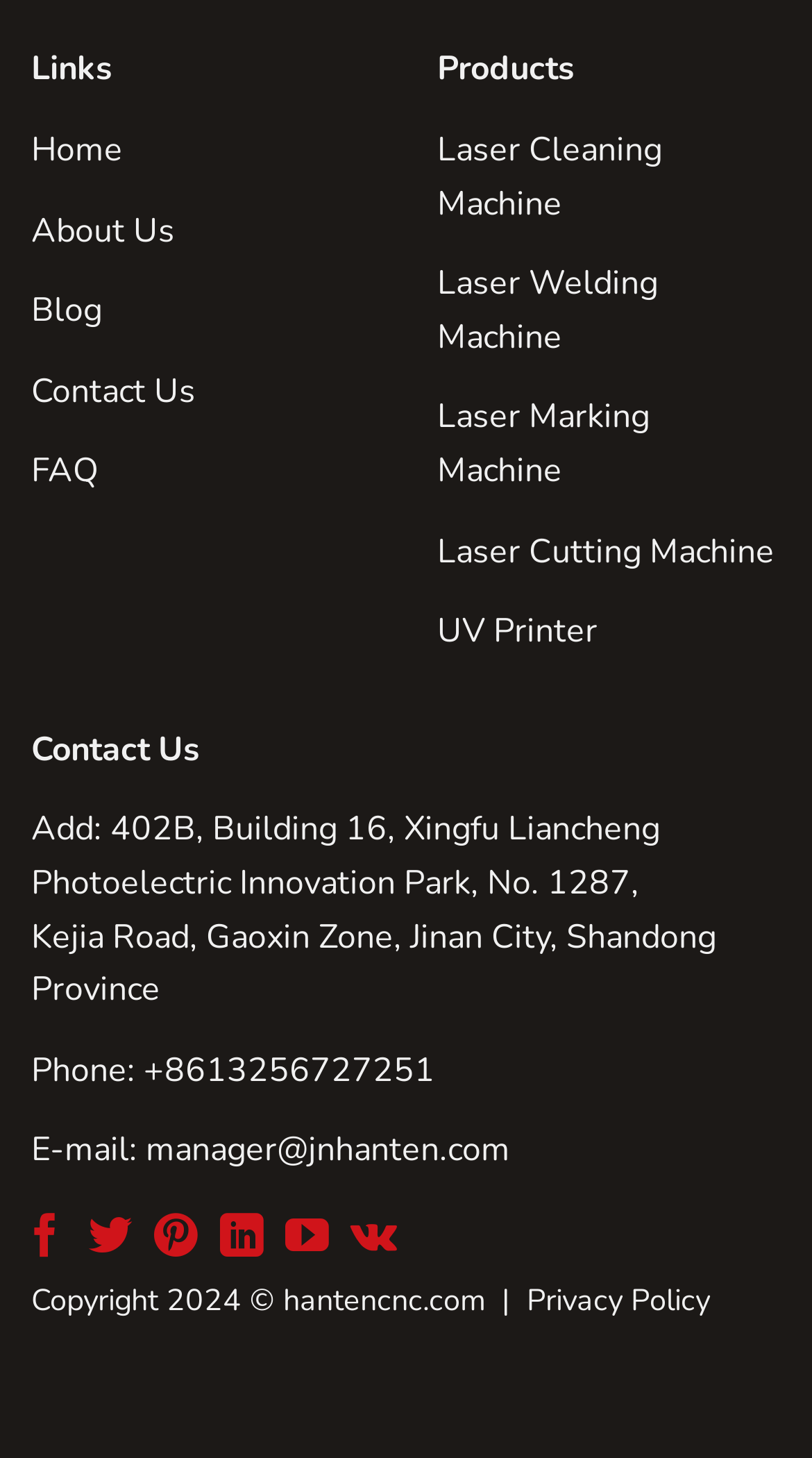Specify the bounding box coordinates for the region that must be clicked to perform the given instruction: "Visit Eblana Solutions website".

None